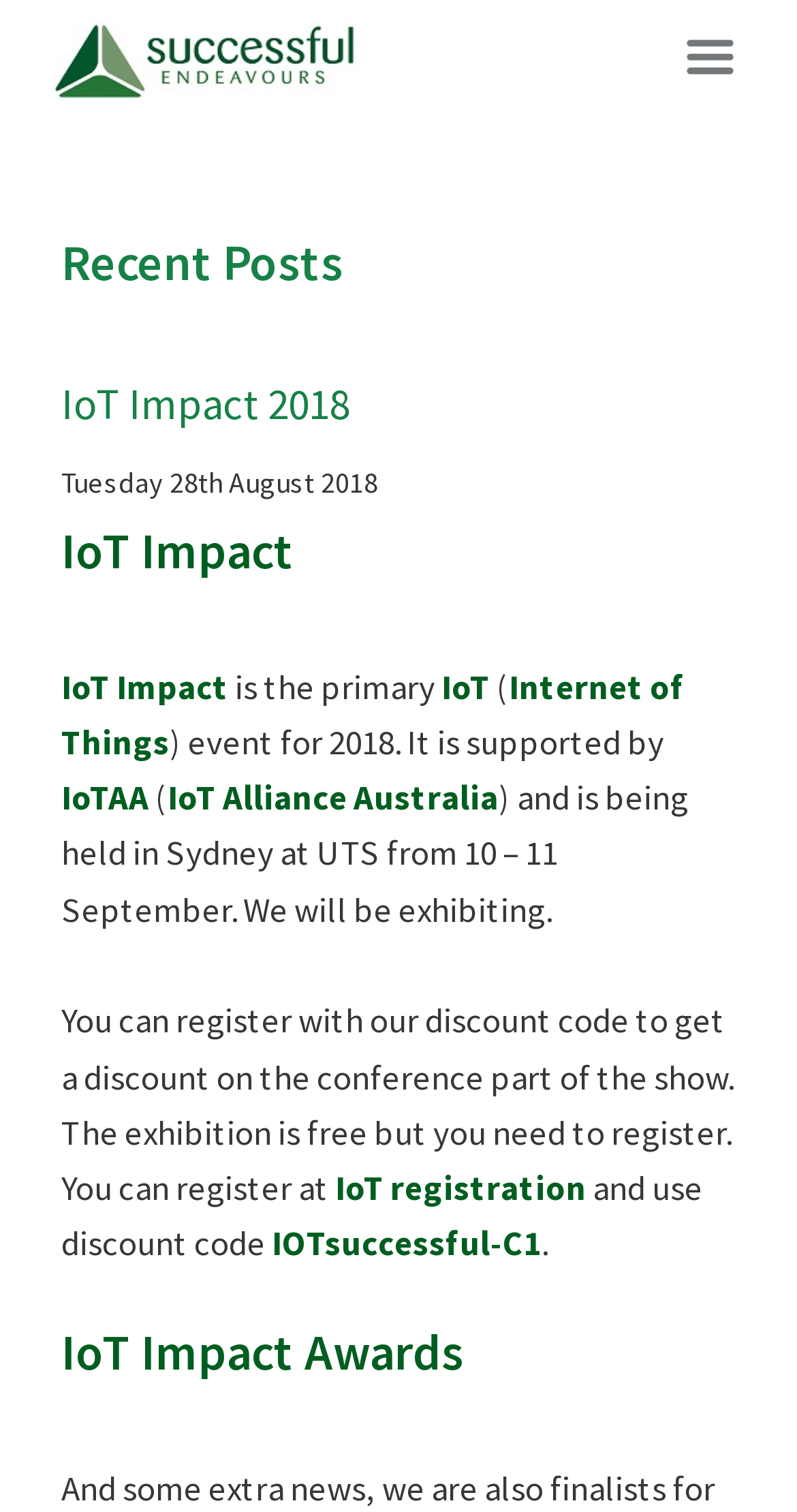What is the location of the IoT Impact event?
Refer to the screenshot and answer in one word or phrase.

Sydney at UTS